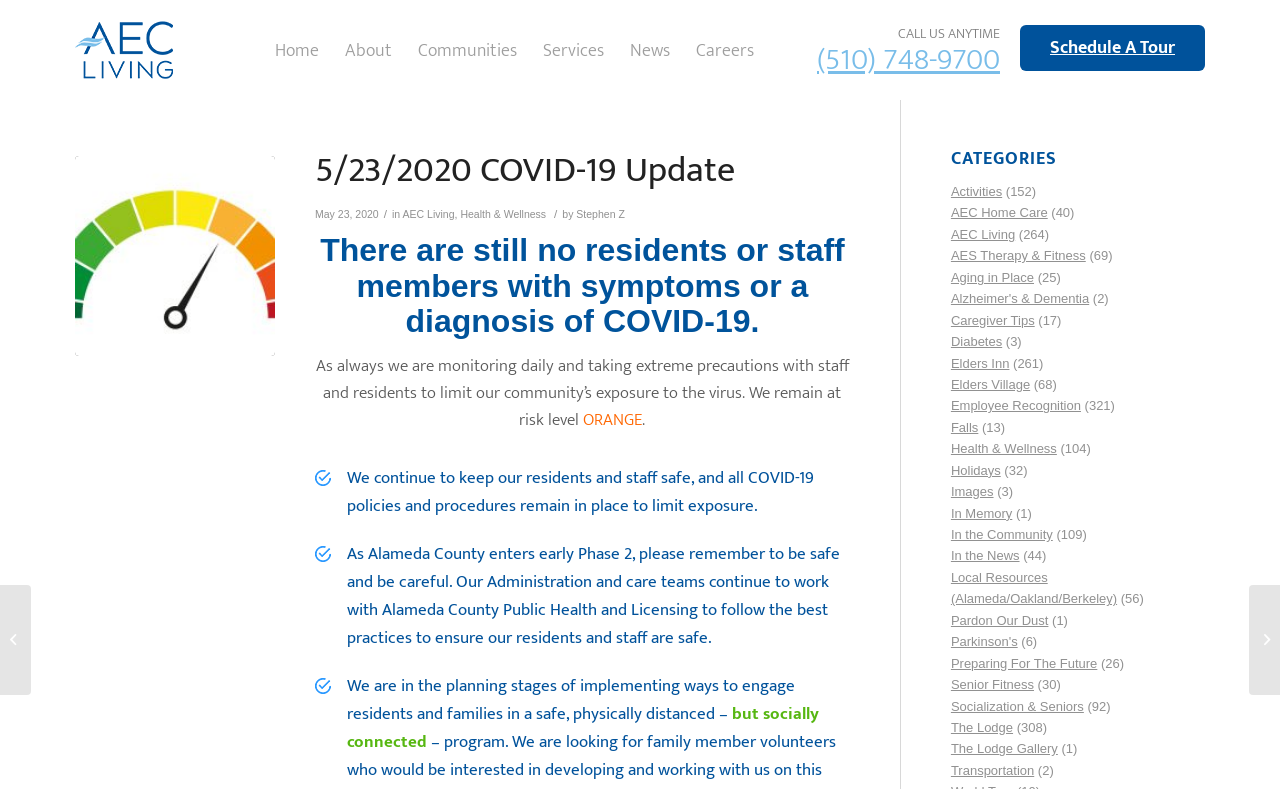Please provide the bounding box coordinates for the UI element as described: "Move-In Special – Summer 2020". The coordinates must be four floats between 0 and 1, represented as [left, top, right, bottom].

[0.976, 0.741, 1.0, 0.881]